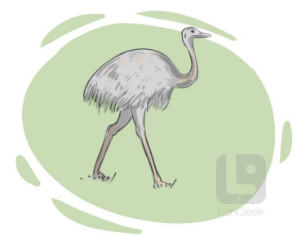Explain what is happening in the image with as much detail as possible.

The image features a stylized illustration of a rhea americana, commonly known as the greater rhea. This flightless bird is native to South America and is characterized by its large size, long legs, and grayish-brown plumage. The rhea is depicted walking gracefully against a soft green background, highlighting its distinctive features and elegant posture. This representation captures the essence of the species, often found in open grasslands and savannas. The accompanying text in the context introduces the rhea americana, emphasizing its classification as a noun and providing insights into its habitat and characteristics.